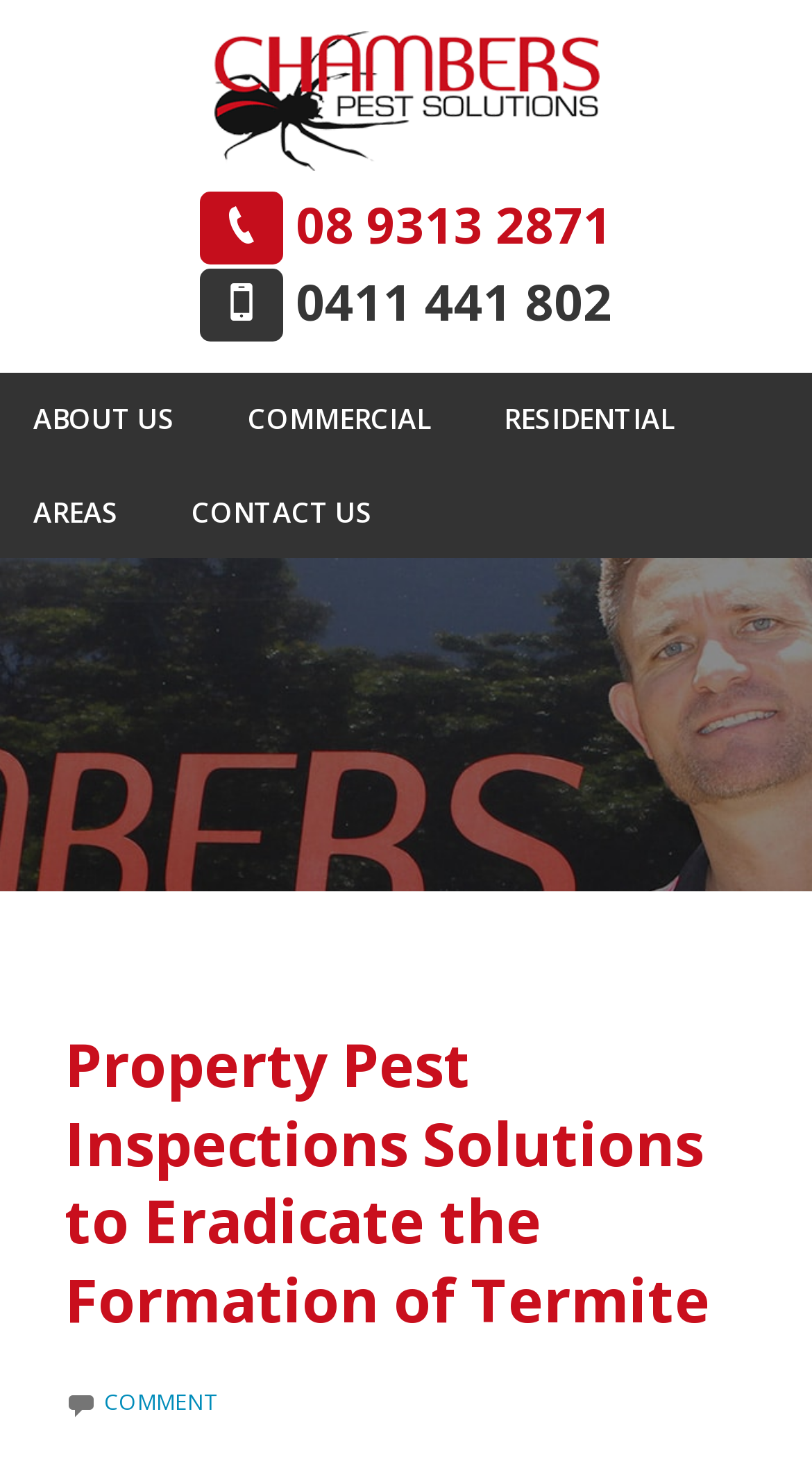Locate the bounding box coordinates of the area that needs to be clicked to fulfill the following instruction: "explore residential services". The coordinates should be in the format of four float numbers between 0 and 1, namely [left, top, right, bottom].

[0.579, 0.253, 0.872, 0.316]